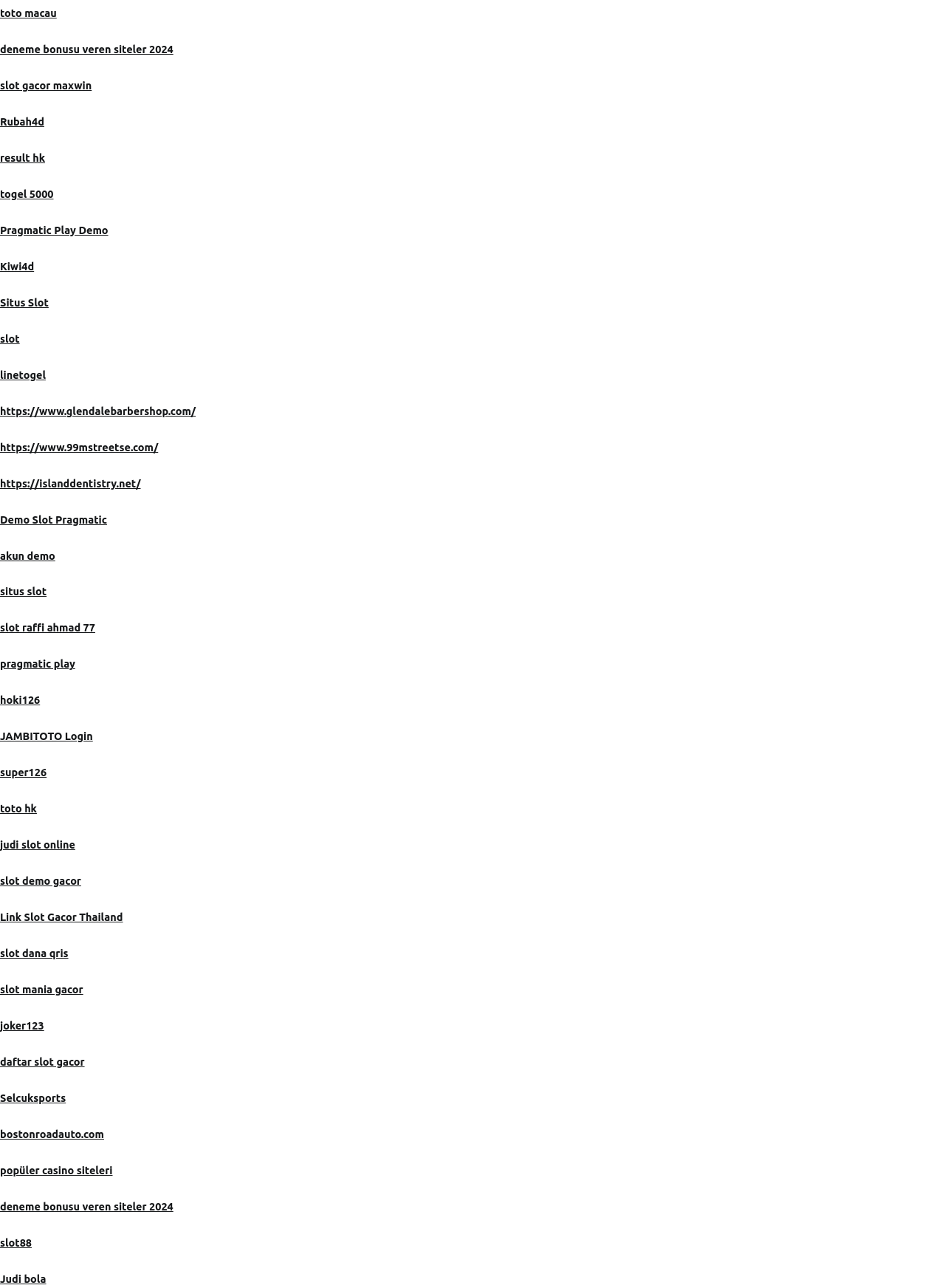Can you identify the bounding box coordinates of the clickable region needed to carry out this instruction: 'Play Pragmatic Play Demo'? The coordinates should be four float numbers within the range of 0 to 1, stated as [left, top, right, bottom].

[0.0, 0.174, 0.114, 0.183]